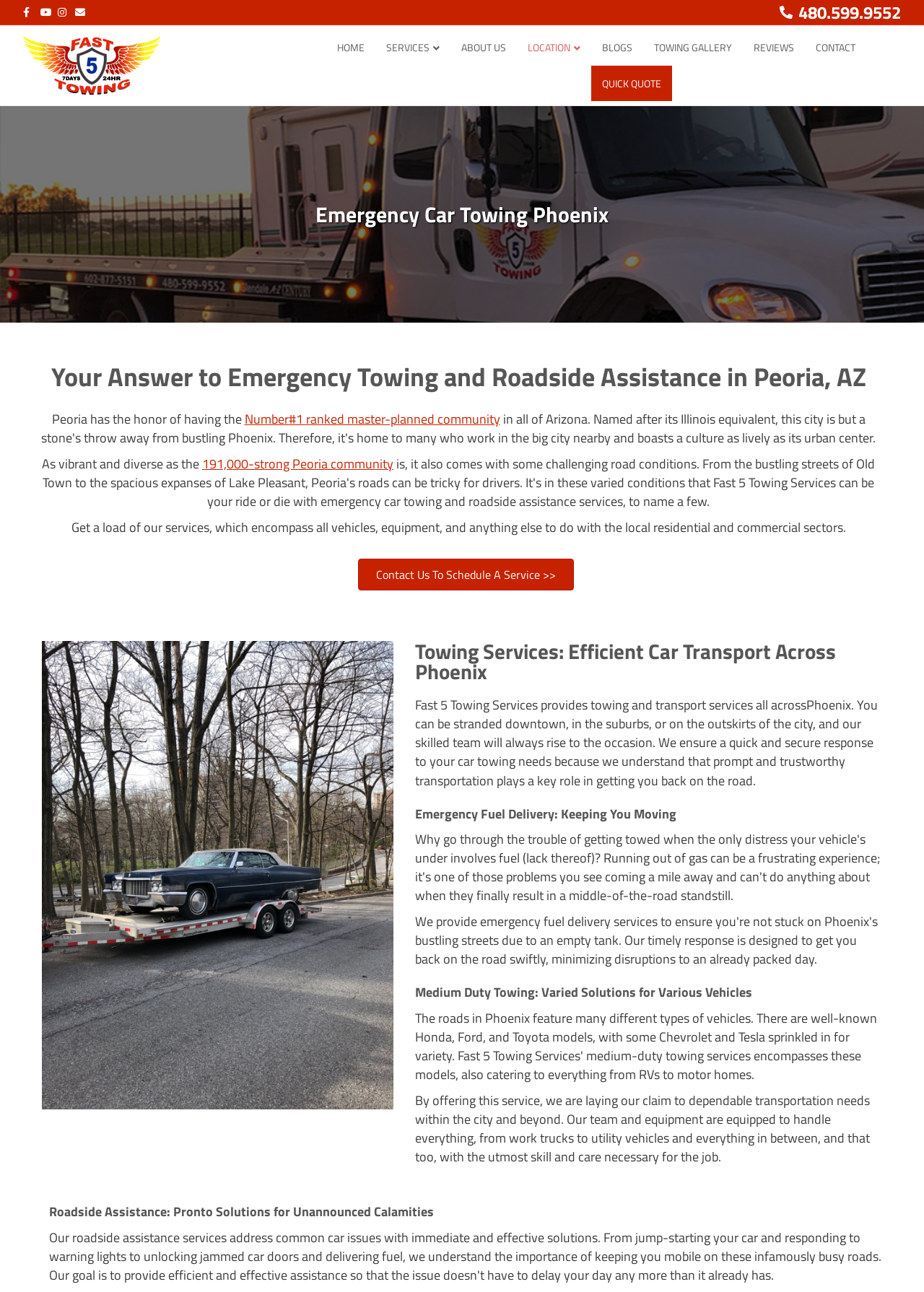Determine the bounding box coordinates of the UI element described below. Use the format (top-left x, top-left y, bottom-right x, bottom-right y) with floating point numbers between 0 and 1: Email

[0.081, 0.003, 0.1, 0.014]